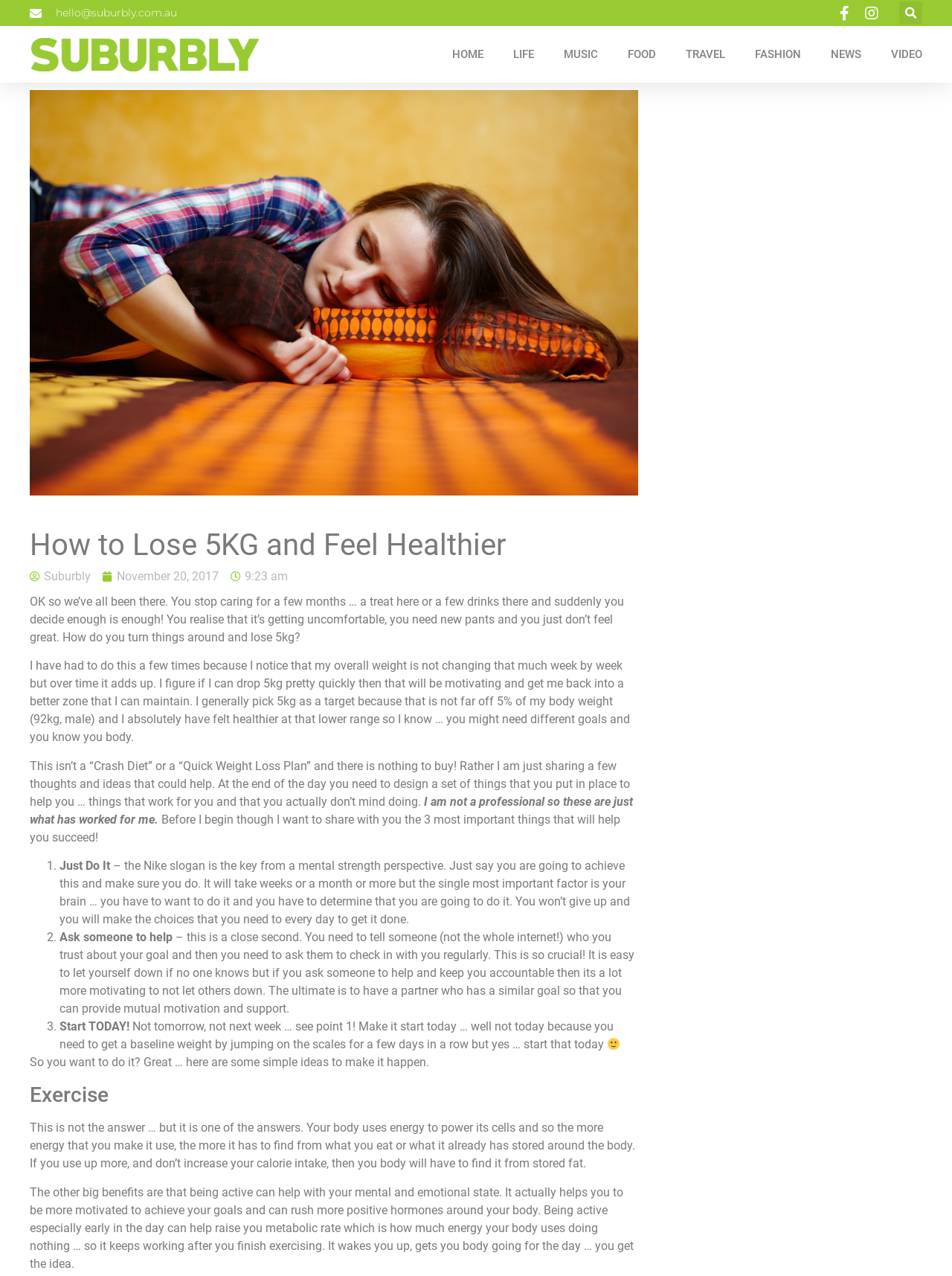Please pinpoint the bounding box coordinates for the region I should click to adhere to this instruction: "Click on the HOME link".

[0.475, 0.029, 0.508, 0.056]